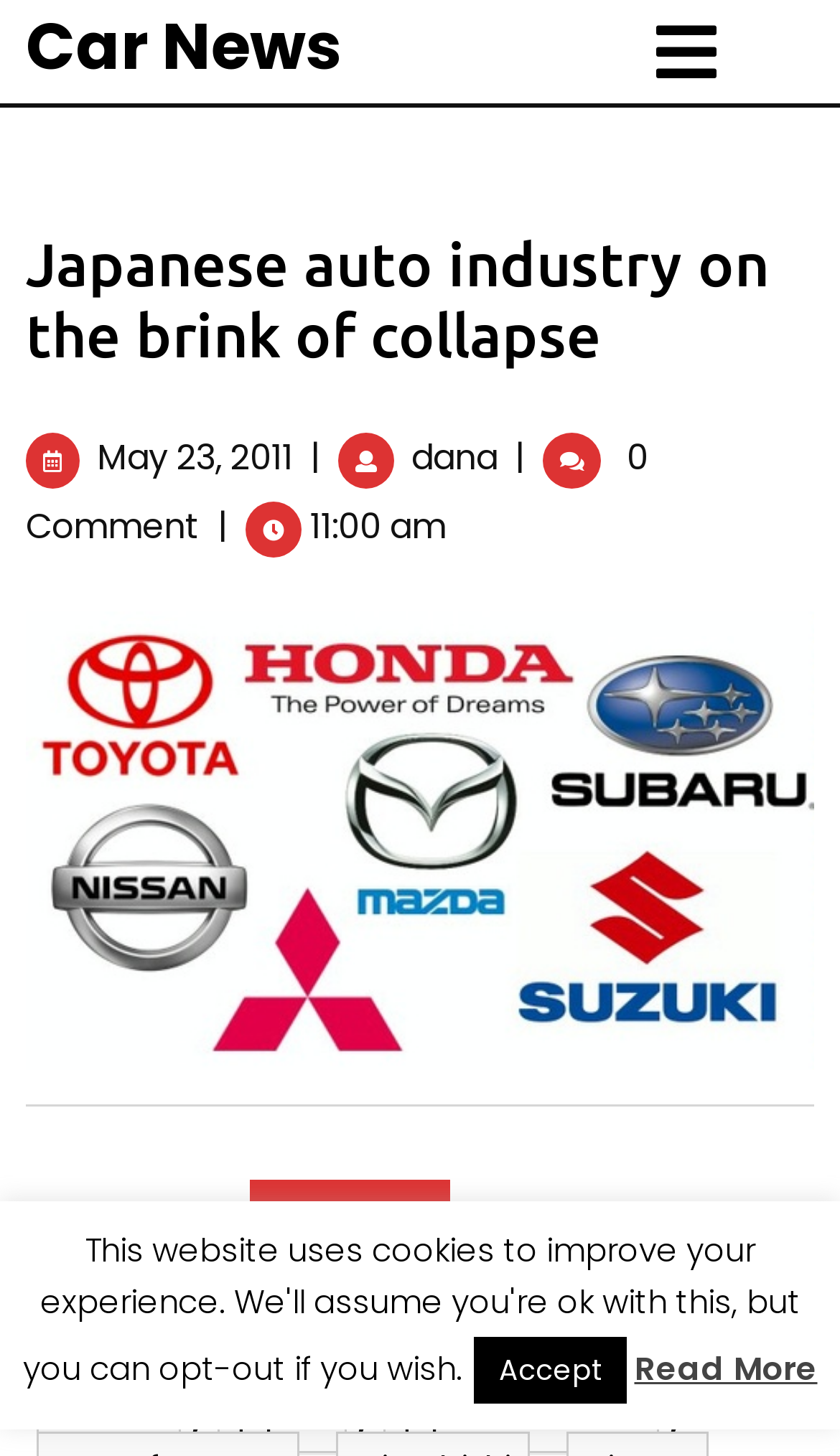How many comments are there on the article?
Deliver a detailed and extensive answer to the question.

I found the number of comments by looking at the static text element with the text '0 Comment' which is located below the date of the article.